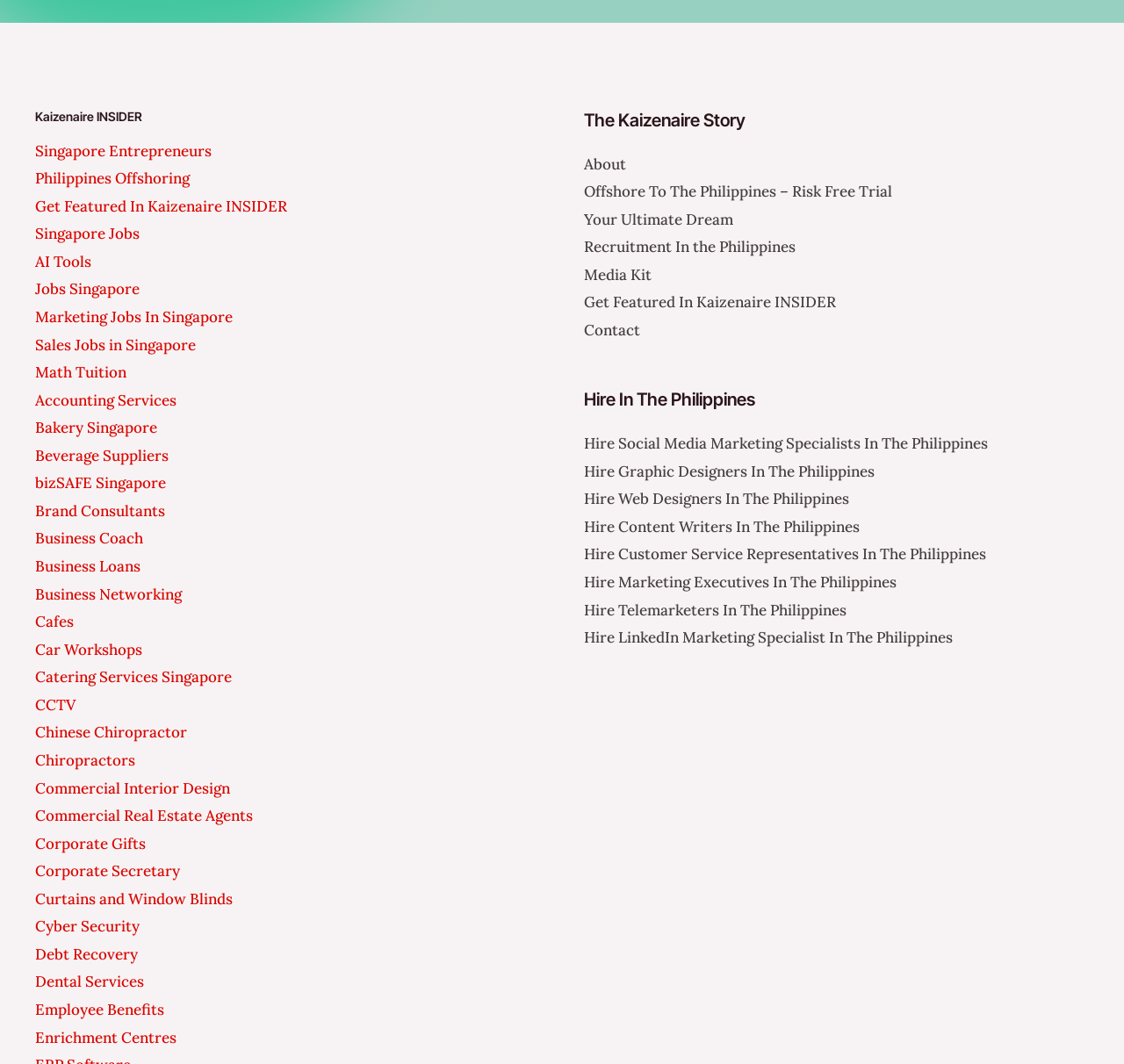Please identify the bounding box coordinates of the element's region that should be clicked to execute the following instruction: "Get Featured In Kaizenaire INSIDER". The bounding box coordinates must be four float numbers between 0 and 1, i.e., [left, top, right, bottom].

[0.031, 0.185, 0.255, 0.203]